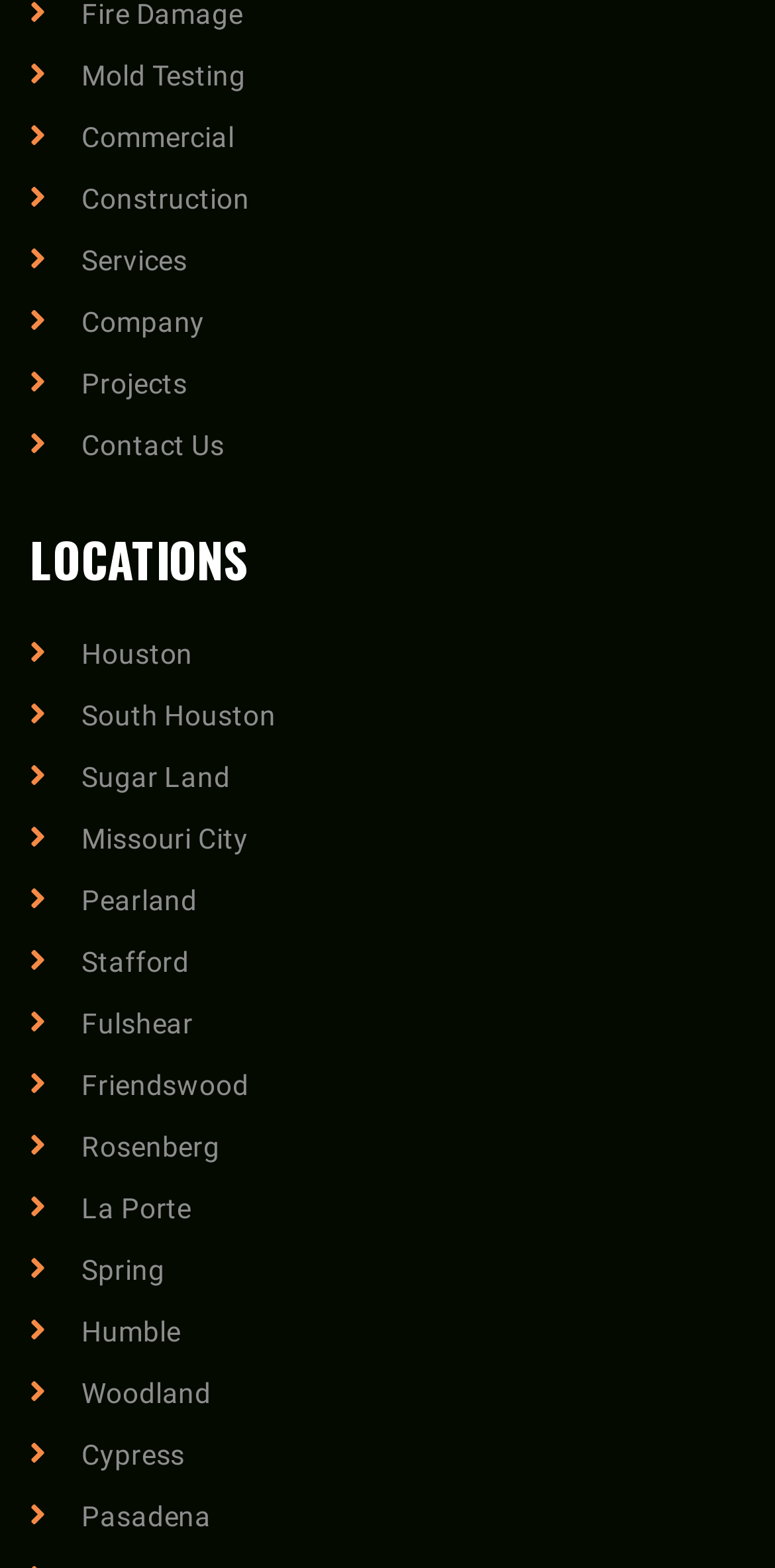How many locations are listed?
Look at the image and respond with a one-word or short phrase answer.

21